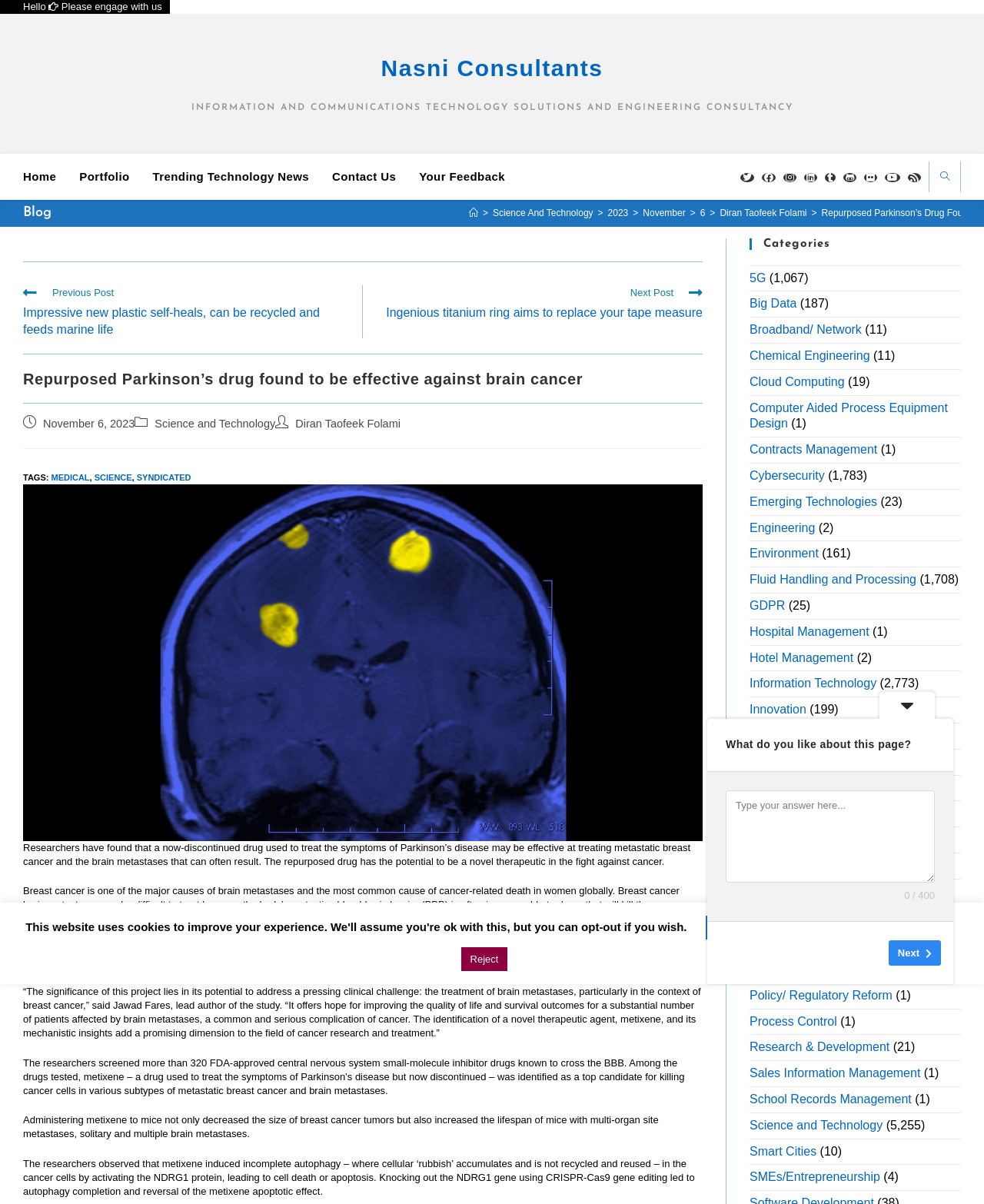Please find the bounding box coordinates of the element that needs to be clicked to perform the following instruction: "Read the previous post". The bounding box coordinates should be four float numbers between 0 and 1, represented as [left, top, right, bottom].

[0.023, 0.237, 0.352, 0.281]